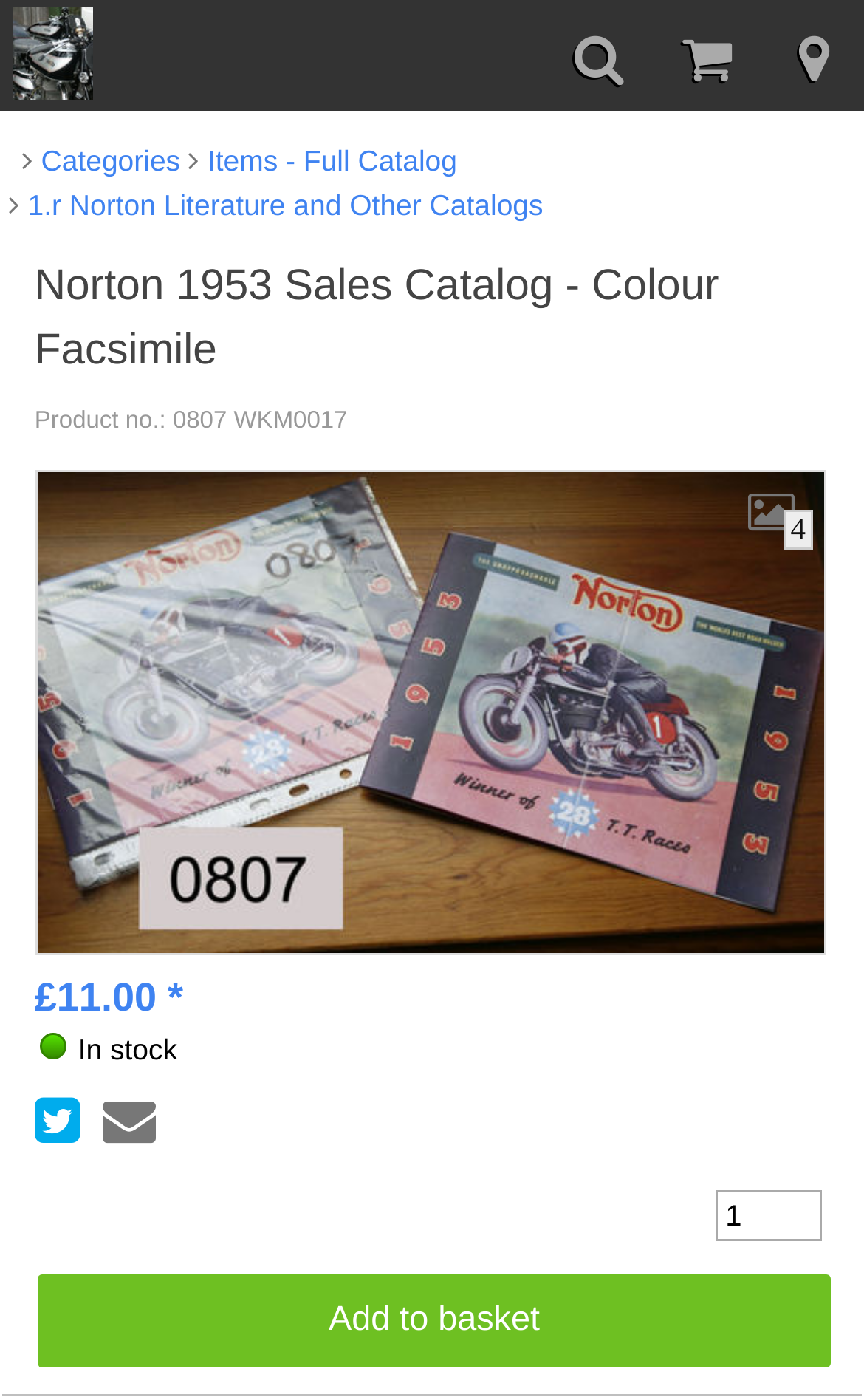Identify the main heading of the webpage and provide its text content.

Norton 1953 Sales Catalog - Colour Facsimile